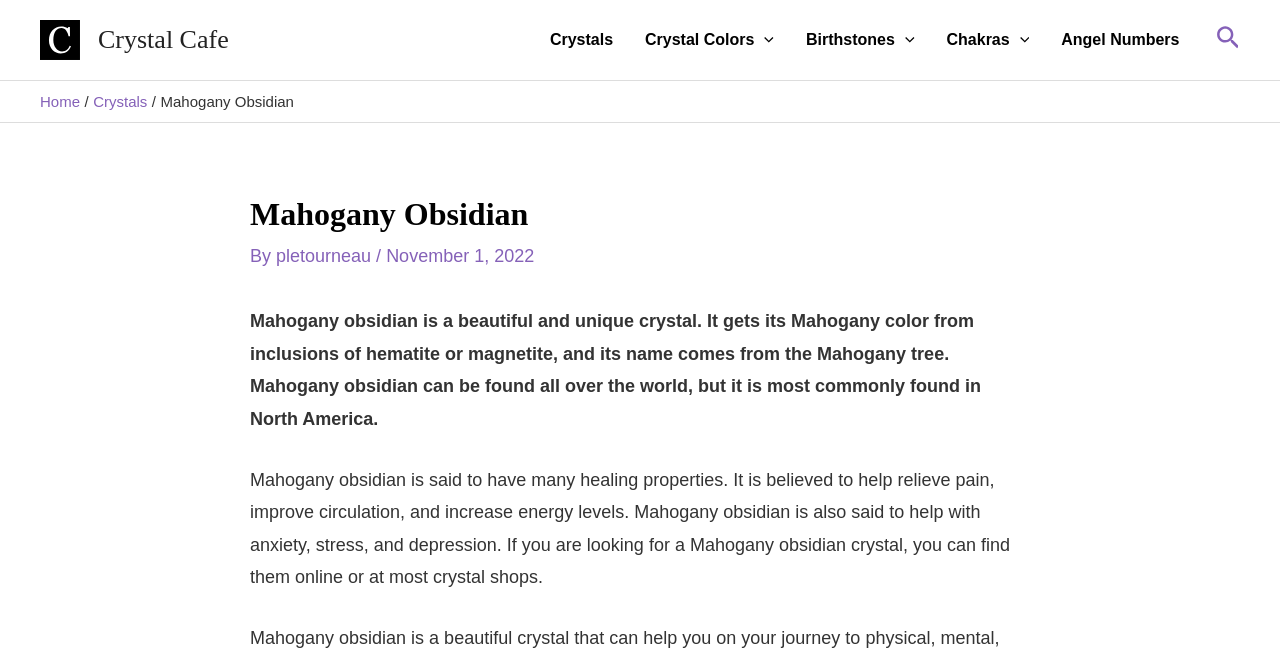What is the name of the crystal described on this webpage?
Based on the screenshot, respond with a single word or phrase.

Mahogany Obsidian